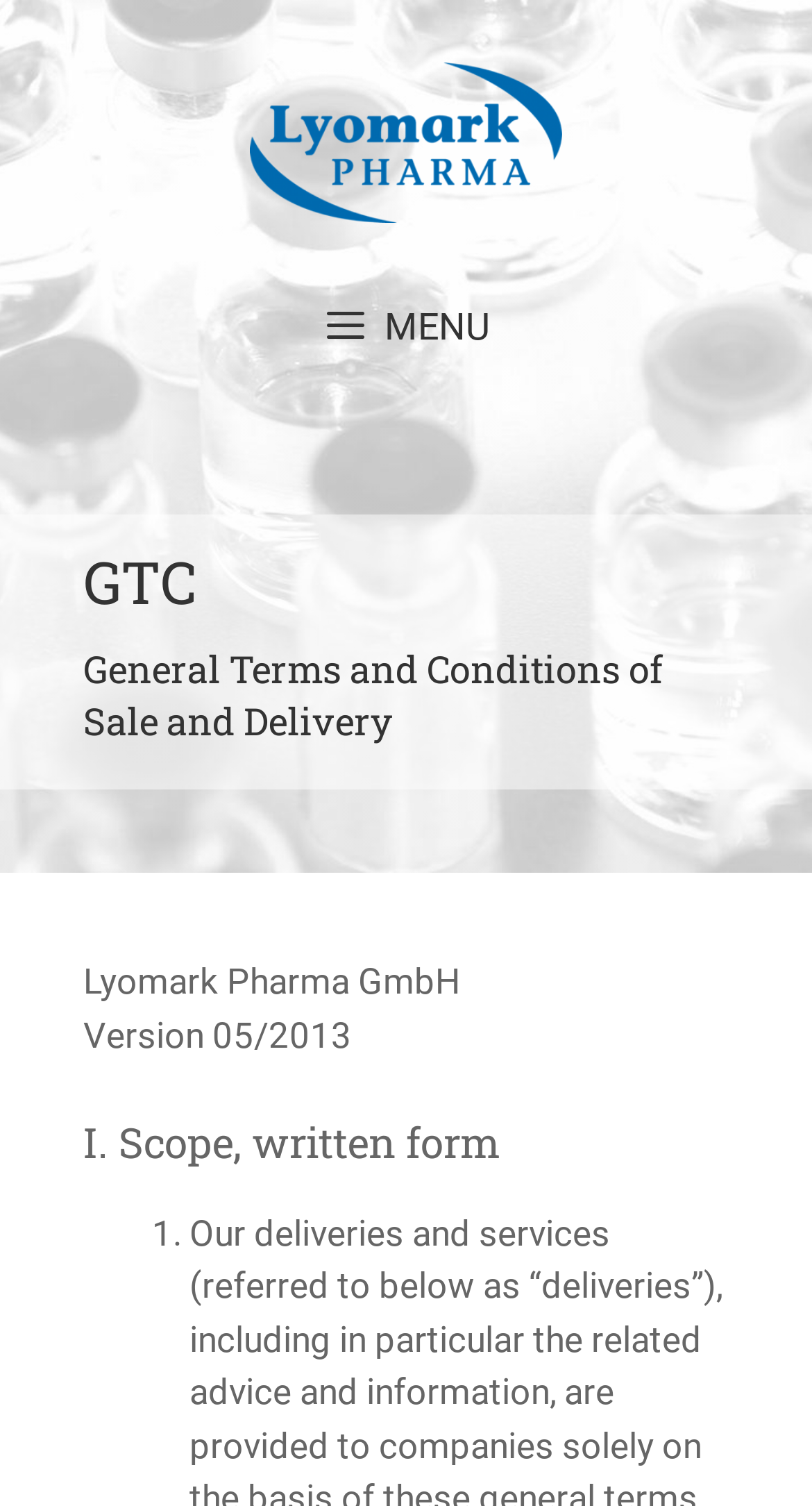Answer the question below using just one word or a short phrase: 
What is the text of the first heading?

GTC